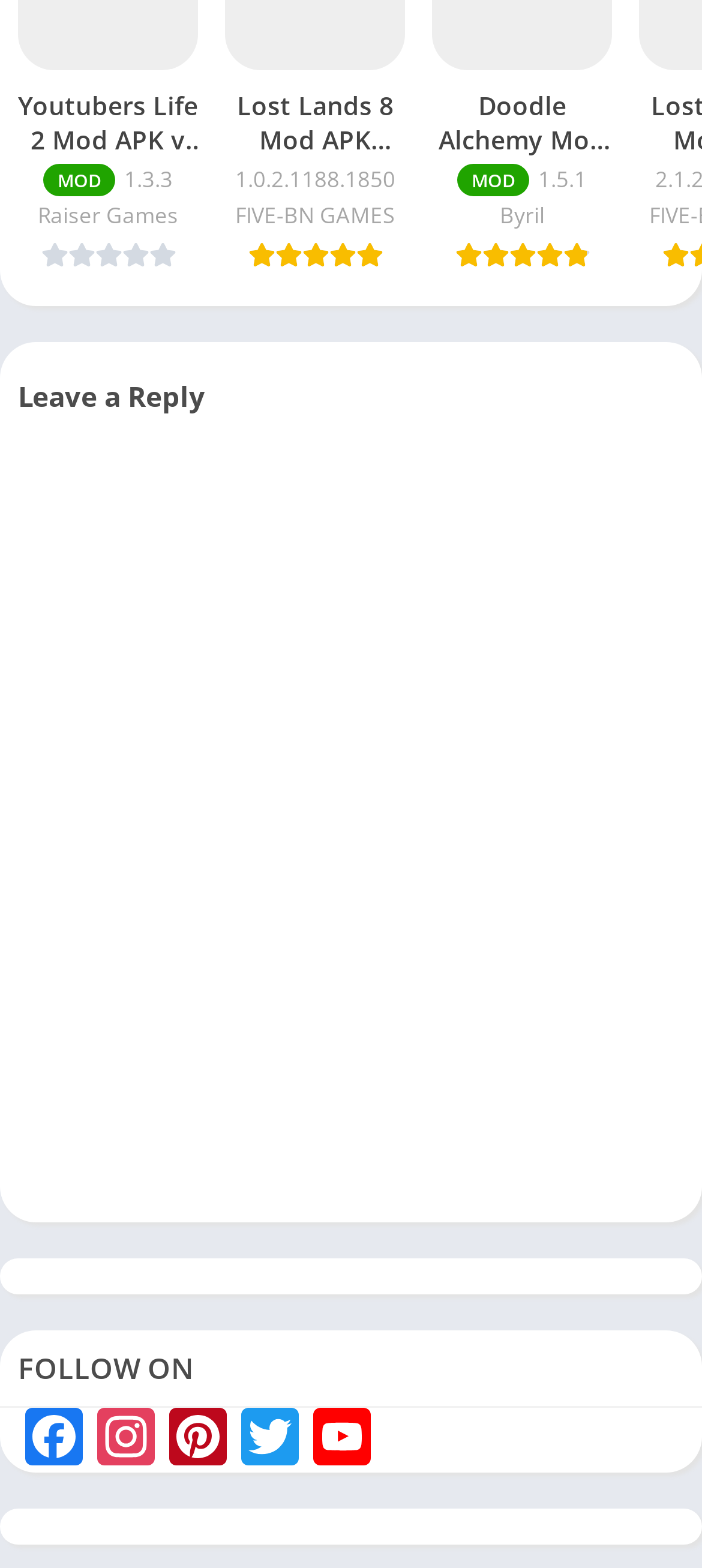Provide a brief response using a word or short phrase to this question:
What is the heading at the bottom of the webpage?

FOLLOW ON